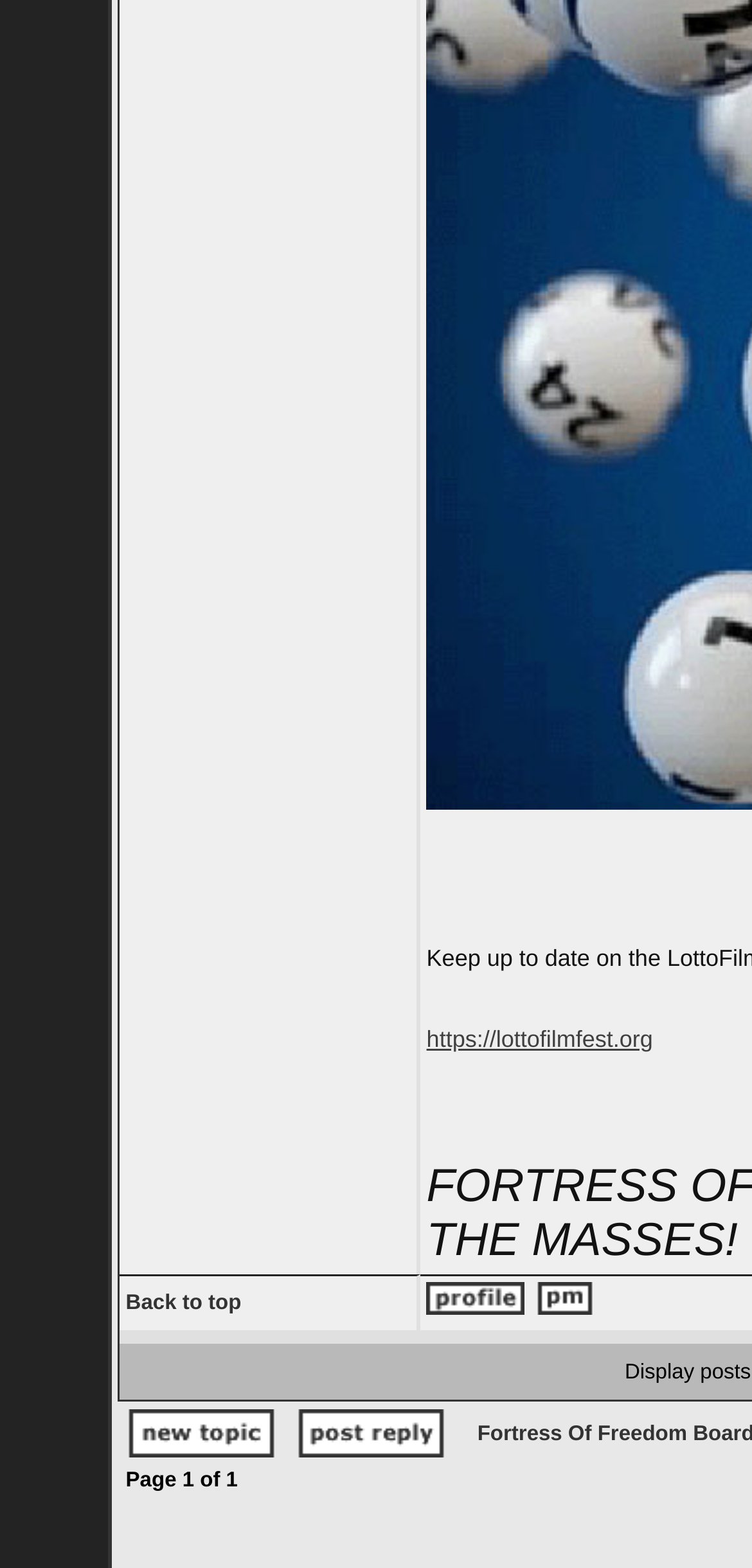Answer the question below using just one word or a short phrase: 
What is the purpose of the 'Reply to topic' link?

To respond to a topic